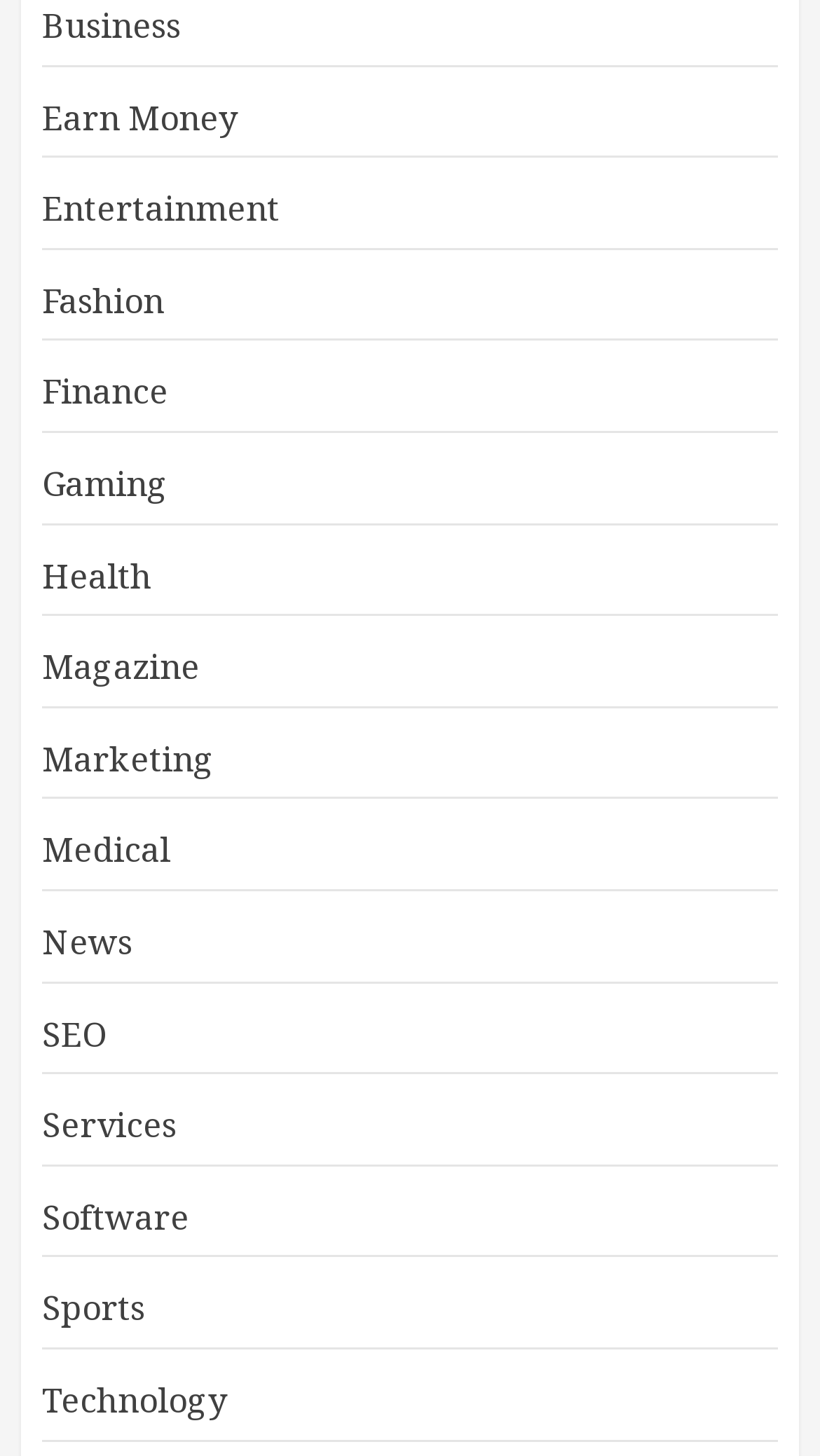Using the details from the image, please elaborate on the following question: How many categories are available?

I counted the number of links available on the webpage, and there are 17 categories listed, including Business, Earn Money, Entertainment, and so on.